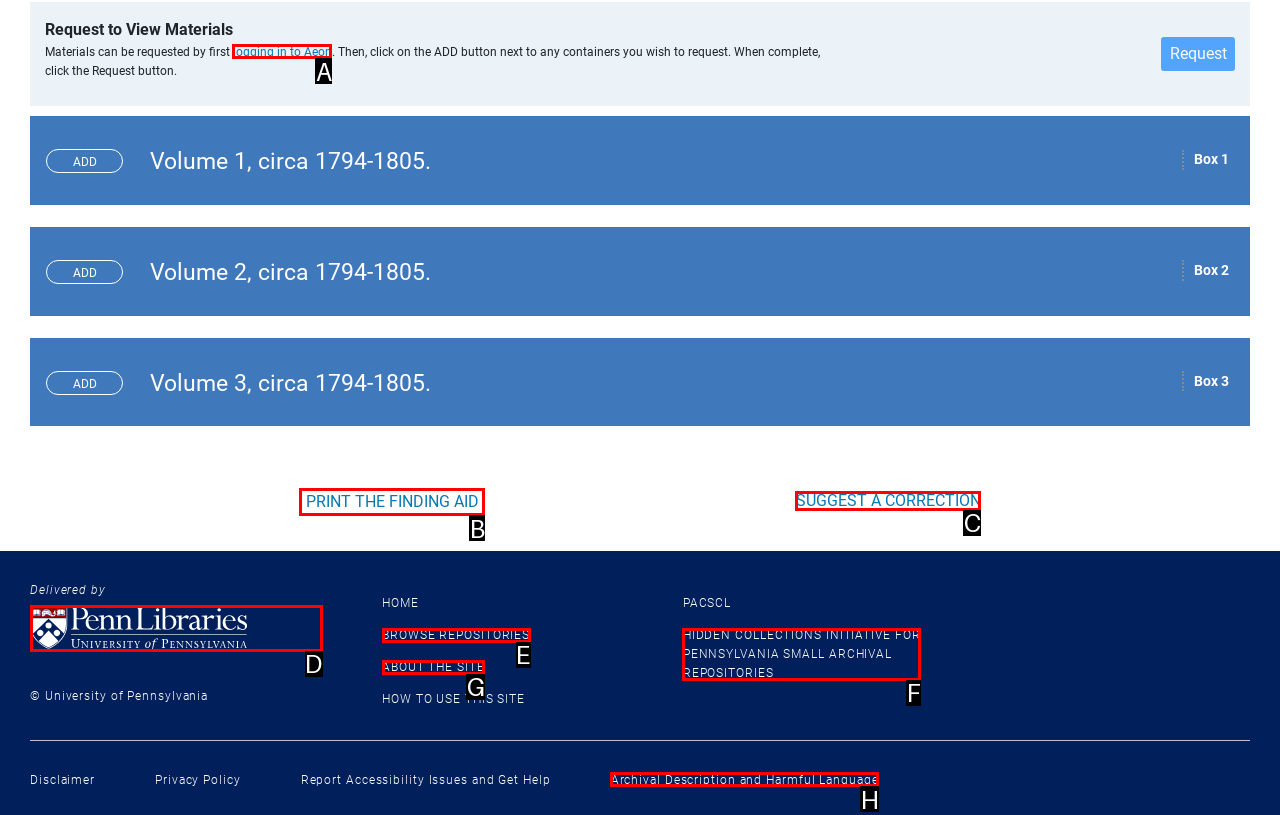Select the letter of the UI element you need to click on to fulfill this task: Log in to Aeon. Write down the letter only.

A